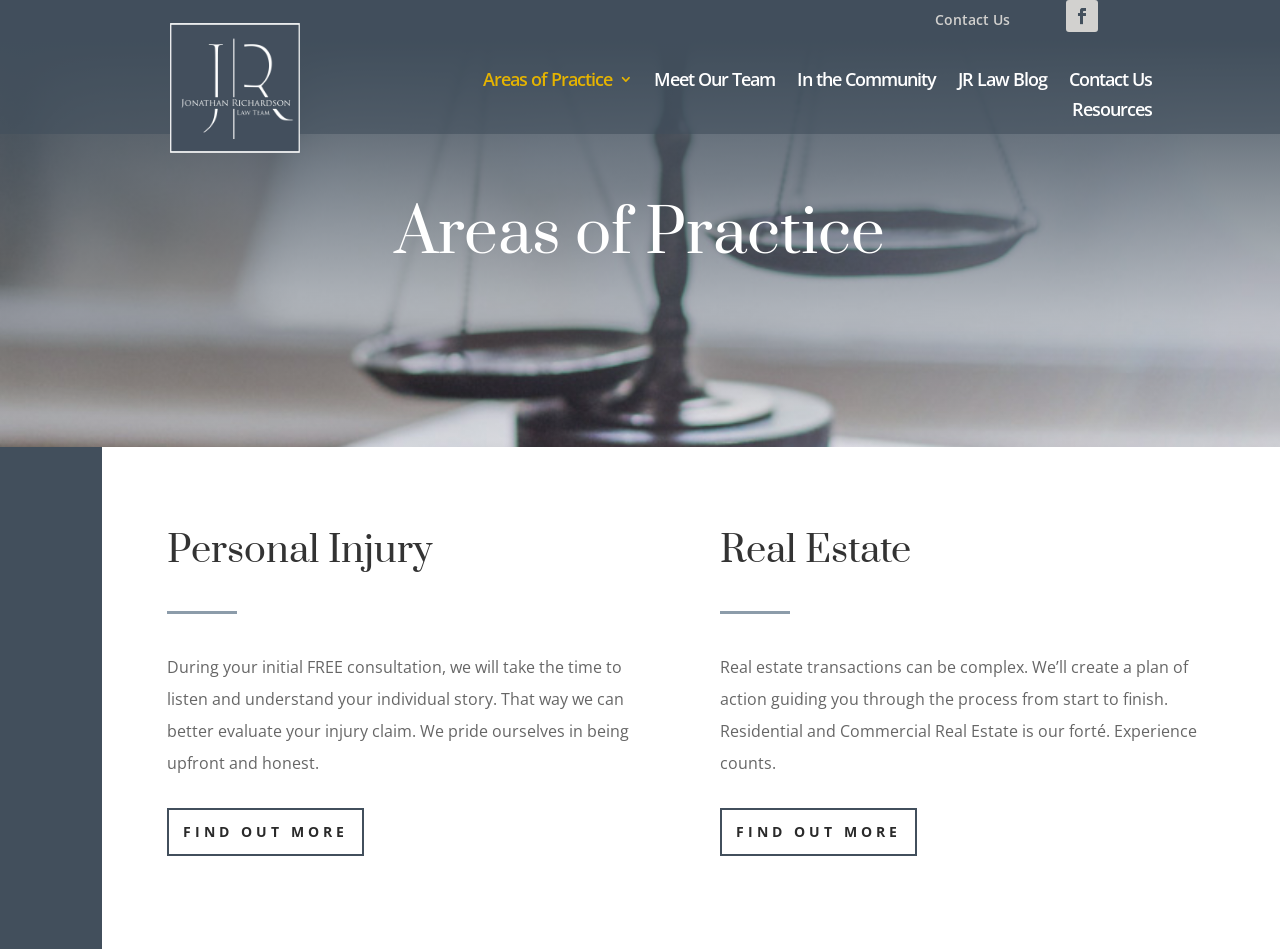Provide your answer in one word or a succinct phrase for the question: 
What is the purpose of the initial consultation?

To understand individual story